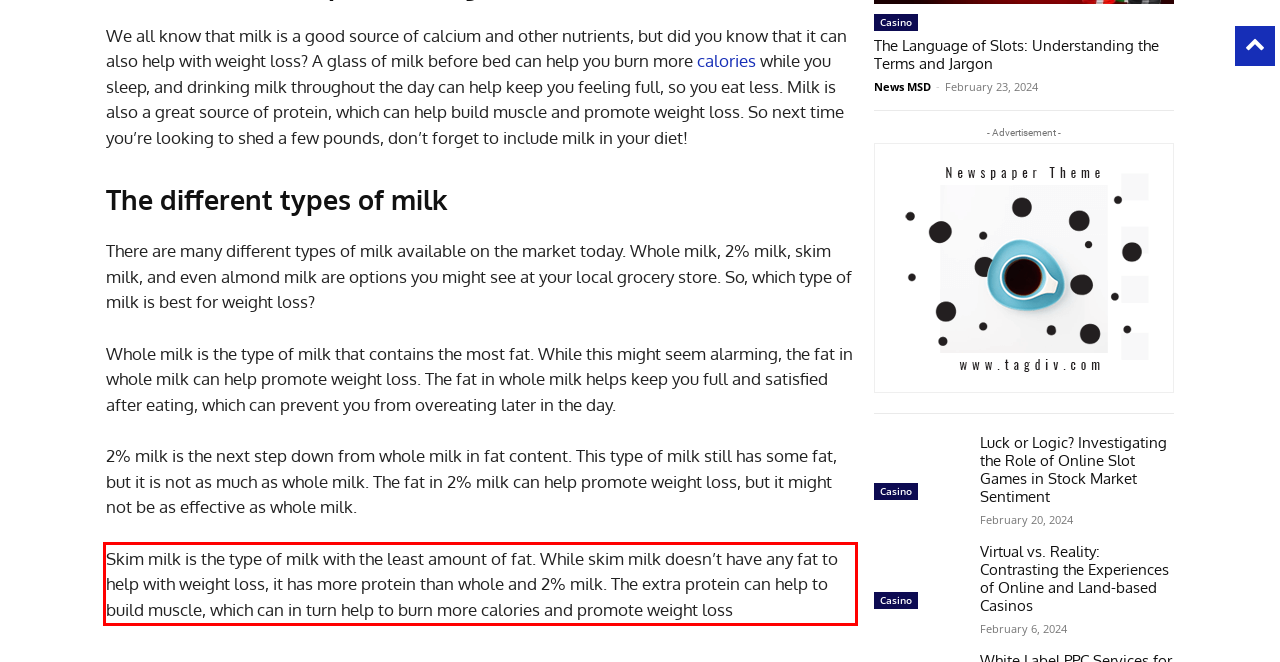You are provided with a screenshot of a webpage containing a red bounding box. Please extract the text enclosed by this red bounding box.

Skim milk is the type of milk with the least amount of fat. While skim milk doesn’t have any fat to help with weight loss, it has more protein than whole and 2% milk. The extra protein can help to build muscle, which can in turn help to burn more calories and promote weight loss